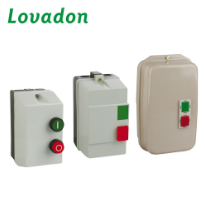What is the primary purpose of the control boxes?
Based on the image, answer the question in a detailed manner.

The caption states that each box is built with a sturdy exterior, ensuring durability and reliability in demanding environments, making them essential components for industrial operations, implying that their primary purpose is to control machinery in industrial settings.